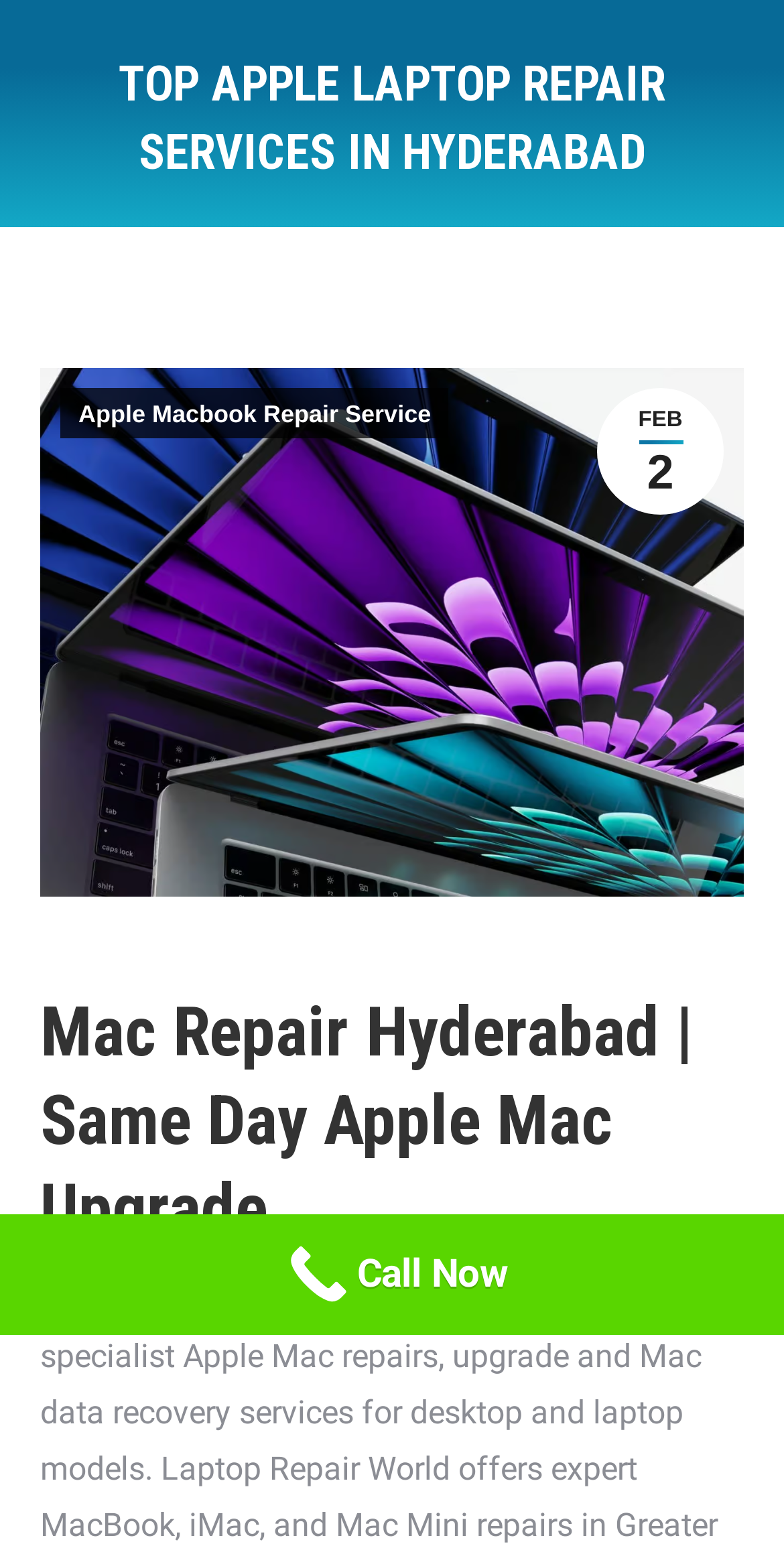What is the purpose of the 'Call Now' button?
Provide an in-depth and detailed answer to the question.

The 'Call Now' button is likely intended to allow users to quickly contact the service provider, possibly to inquire about or schedule a Mac repair service, as it is prominently displayed at the bottom of the webpage.